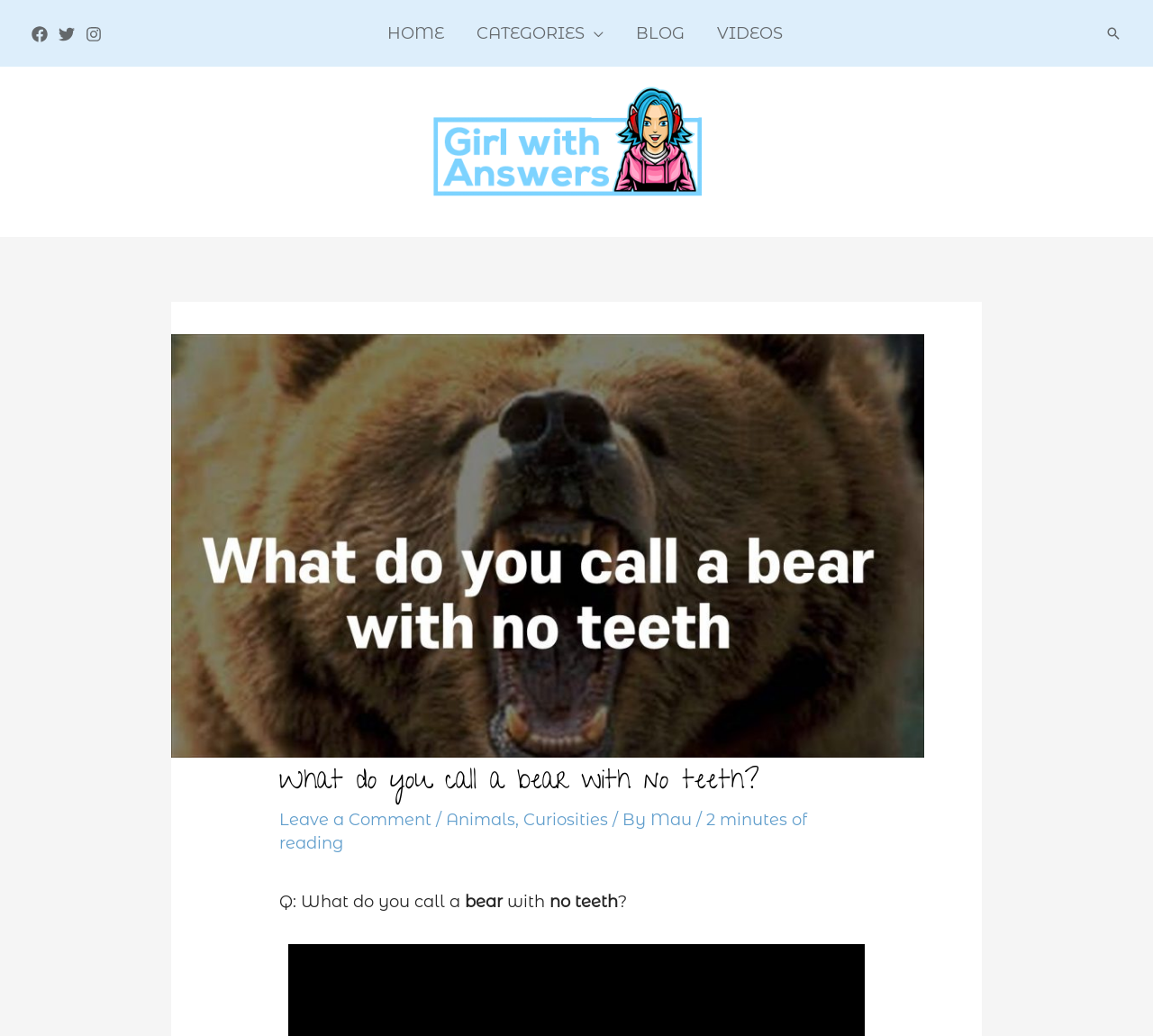Determine the bounding box coordinates of the clickable region to execute the instruction: "Search for something". The coordinates should be four float numbers between 0 and 1, denoted as [left, top, right, bottom].

[0.959, 0.024, 0.973, 0.04]